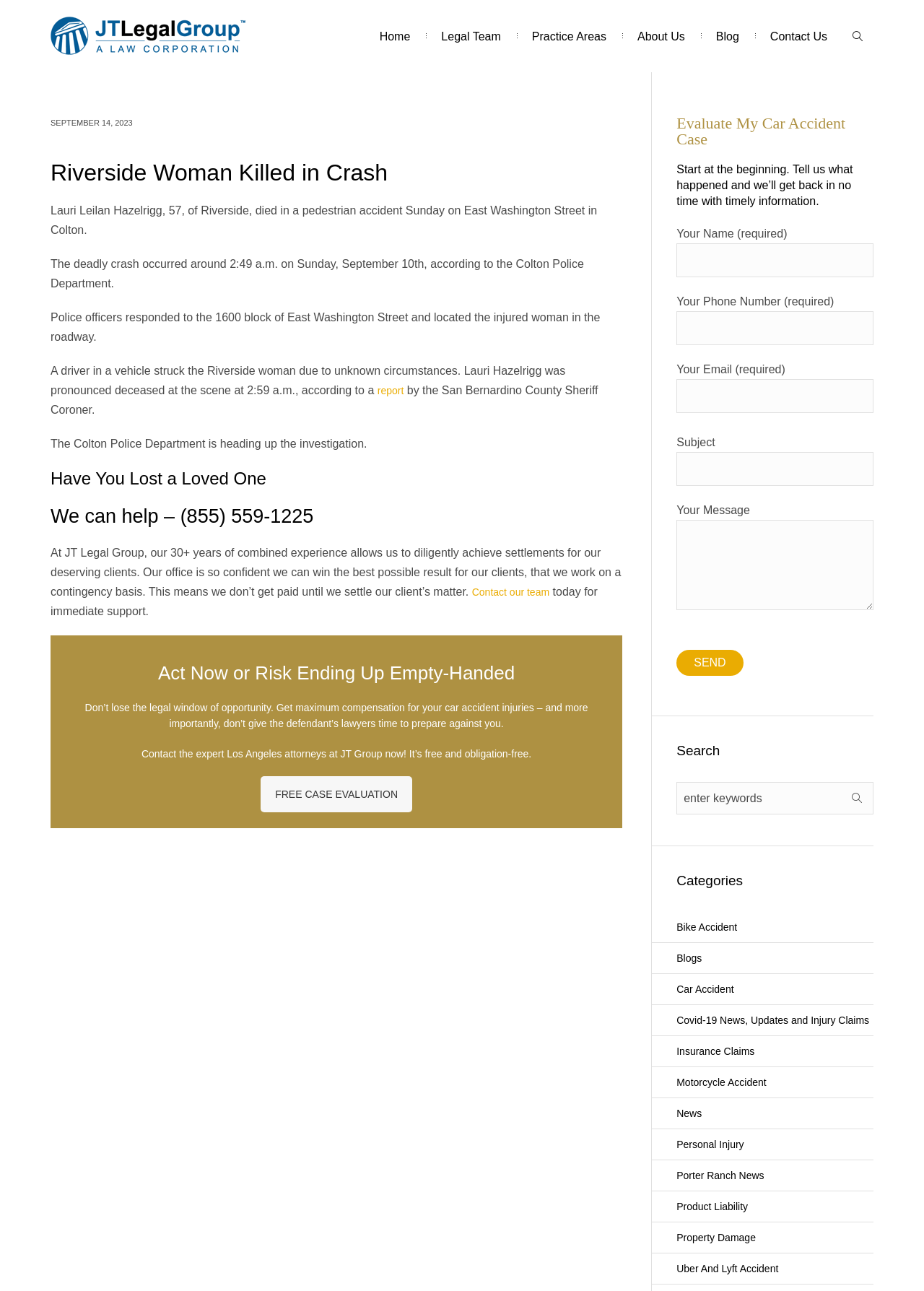What is the purpose of the contact form?
Examine the webpage screenshot and provide an in-depth answer to the question.

I found the answer by looking at the contact form section, where it says 'Evaluate My Car Accident Case' and provides a form to fill out to get in touch with JT Legal Group.